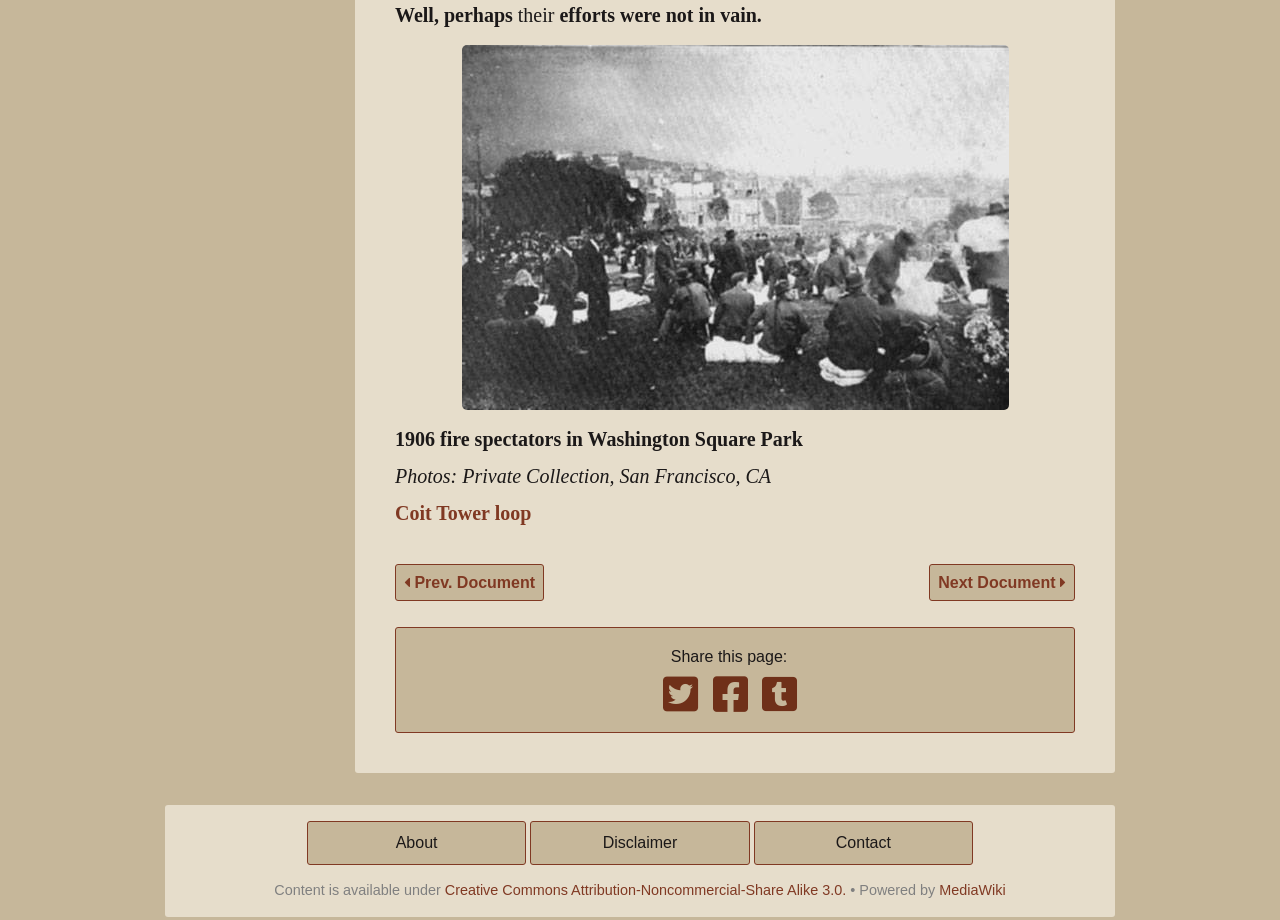What is the caption of the image?
Please utilize the information in the image to give a detailed response to the question.

I found the image element with the bounding box coordinates [0.361, 0.049, 0.788, 0.446] and its corresponding caption element with the text '1906 fire spectators in Washington Square Park' at coordinates [0.309, 0.465, 0.627, 0.49].